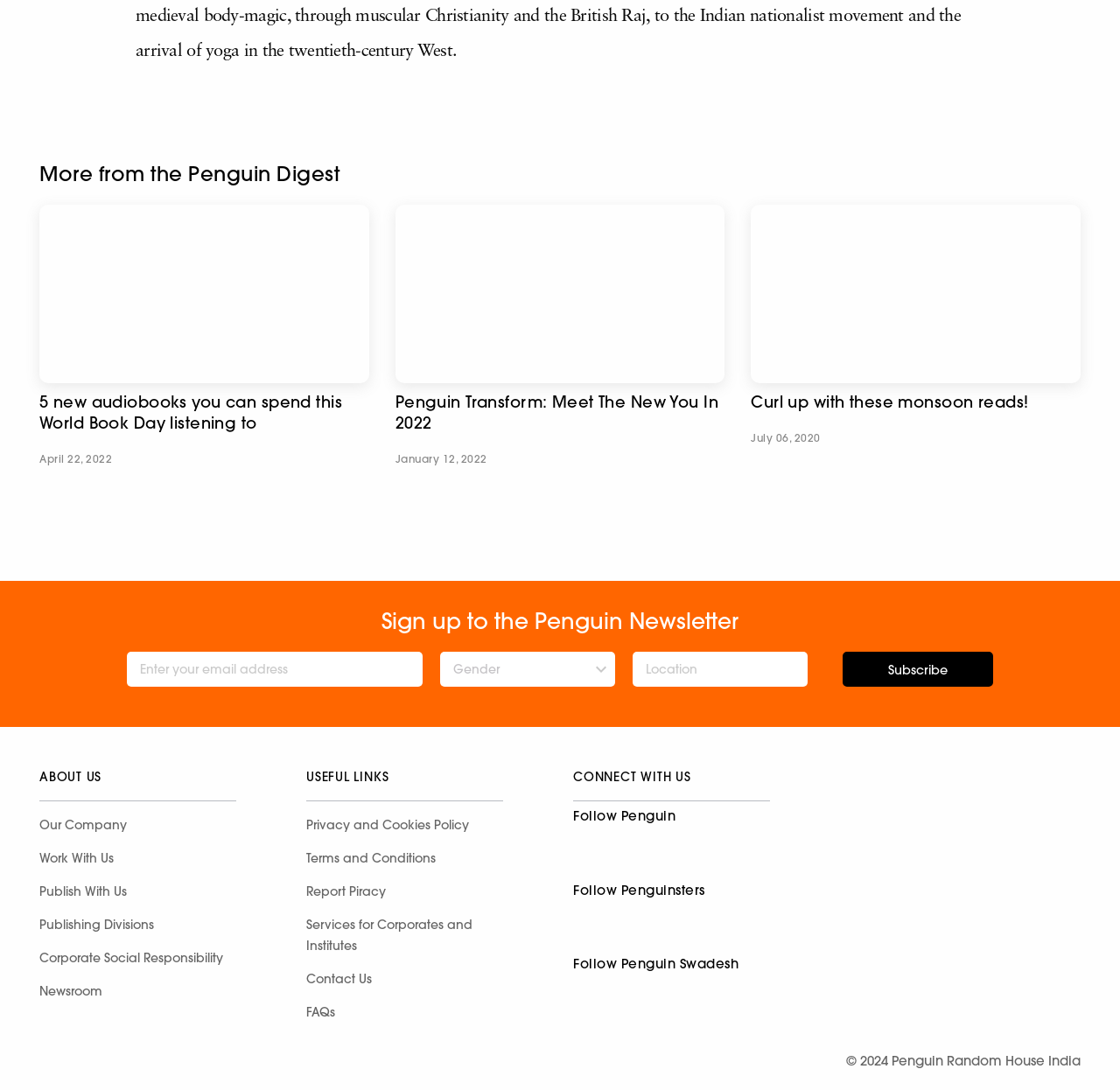Please locate the bounding box coordinates of the element that should be clicked to achieve the given instruction: "Explore monsoon reads".

[0.671, 0.188, 0.965, 0.409]